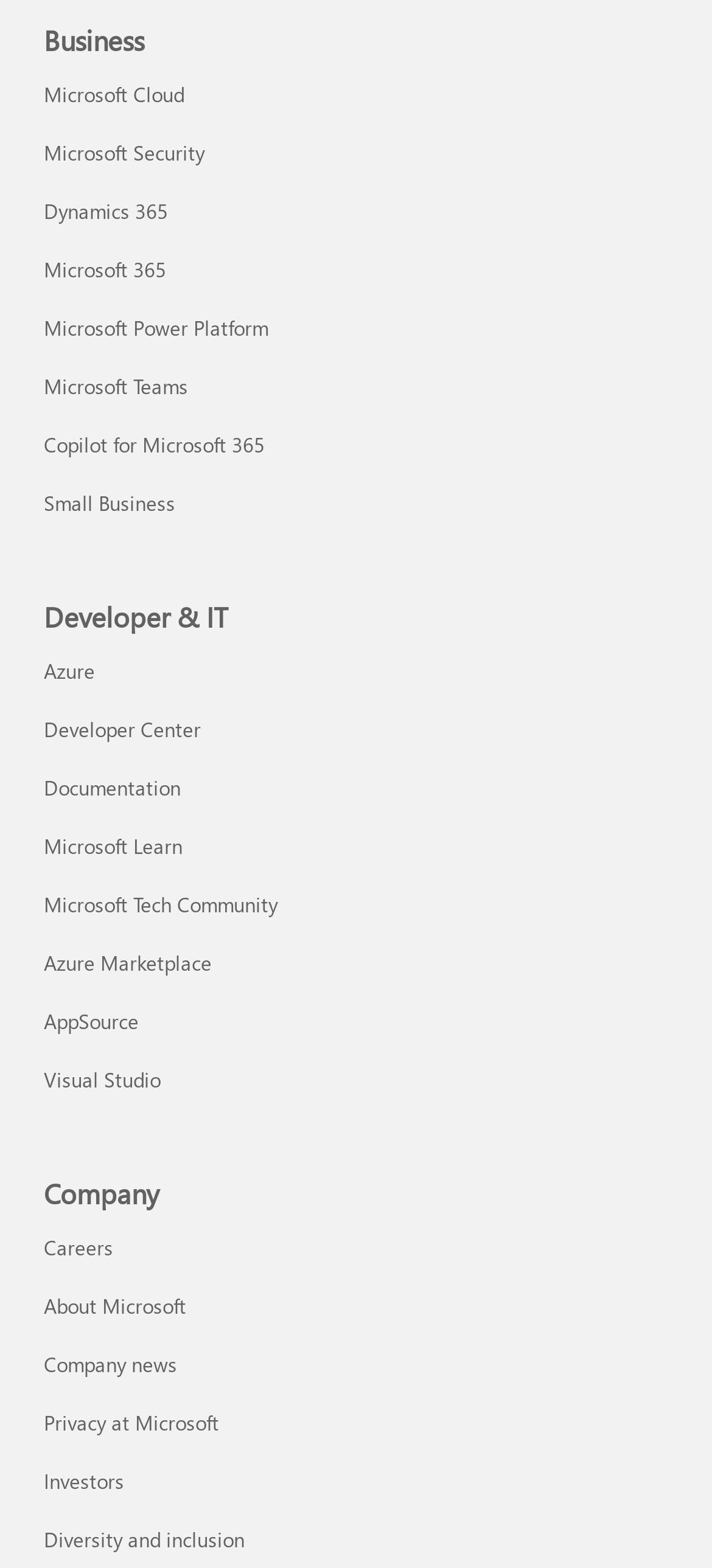Give a concise answer using one word or a phrase to the following question:
Is there a link to a specific person named Don Jones?

Yes